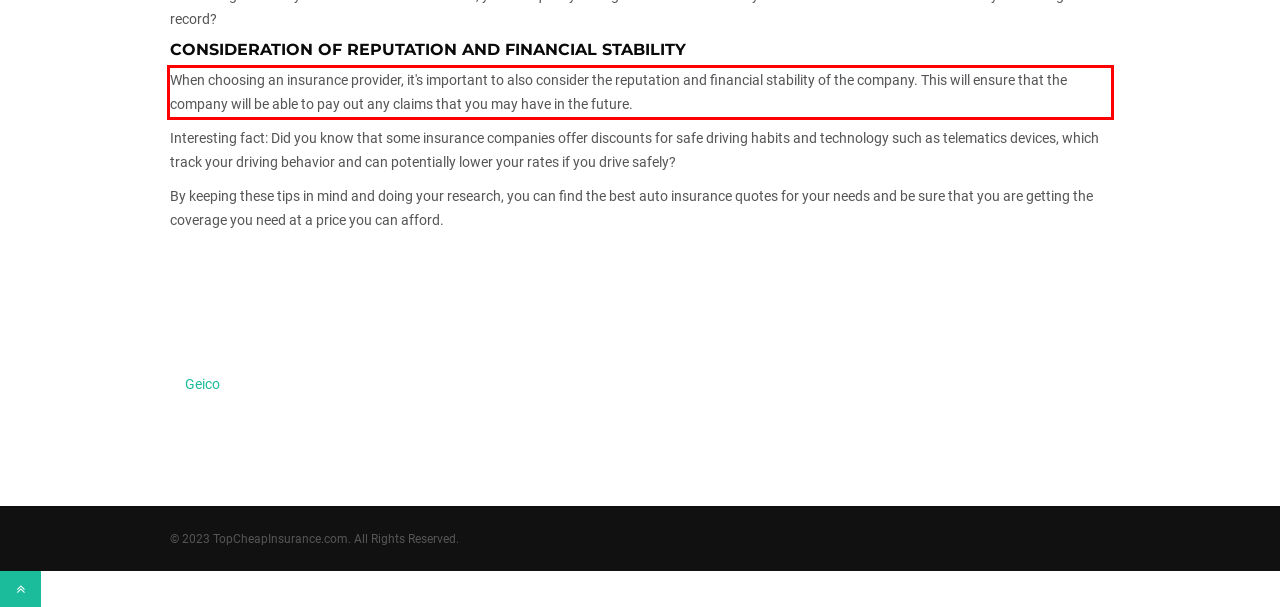Given a screenshot of a webpage with a red bounding box, please identify and retrieve the text inside the red rectangle.

When choosing an insurance provider, it's important to also consider the reputation and financial stability of the company. This will ensure that the company will be able to pay out any claims that you may have in the future.